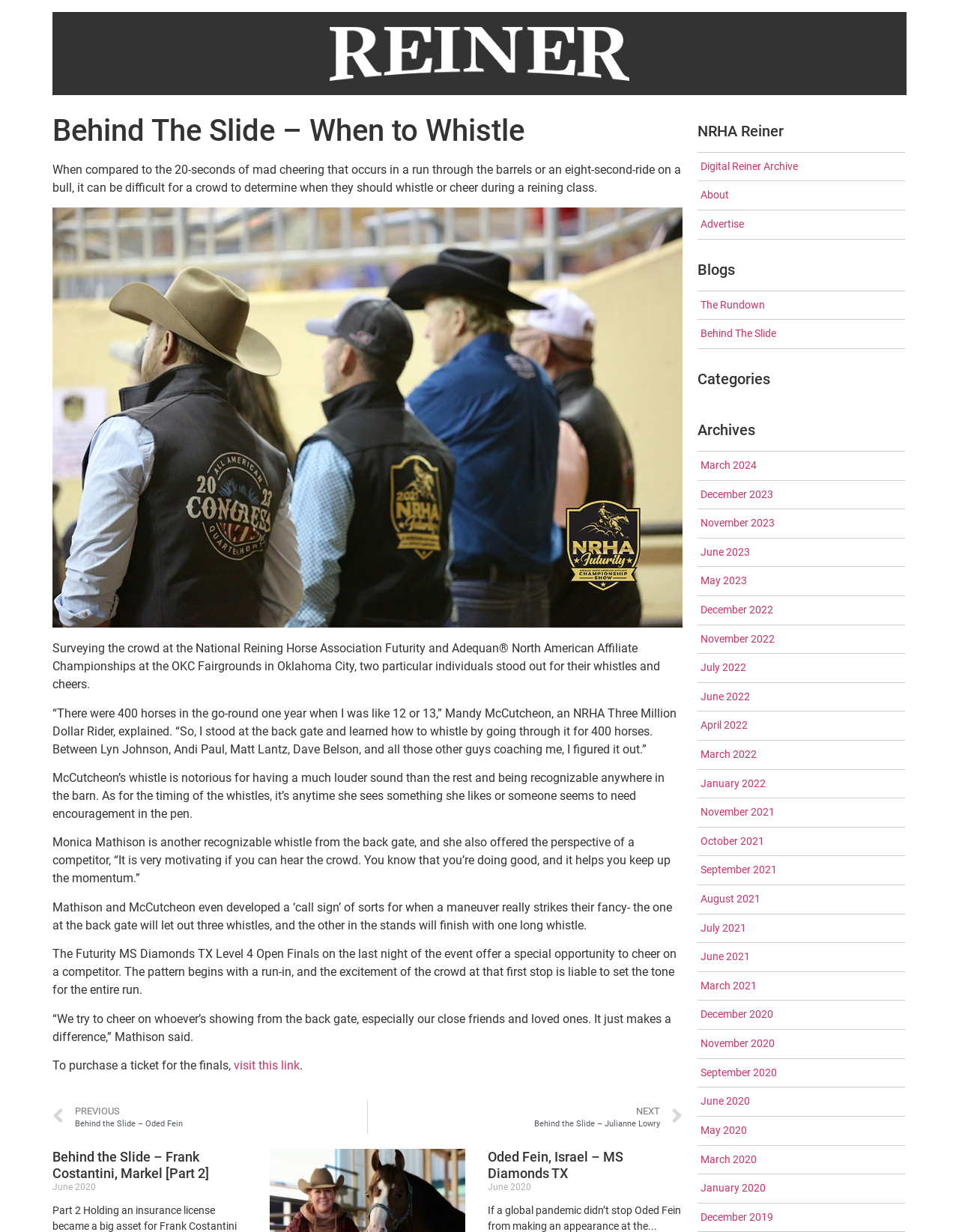Determine the bounding box coordinates of the clickable region to carry out the instruction: "Read the article about When to Whistle".

[0.055, 0.094, 0.712, 0.118]